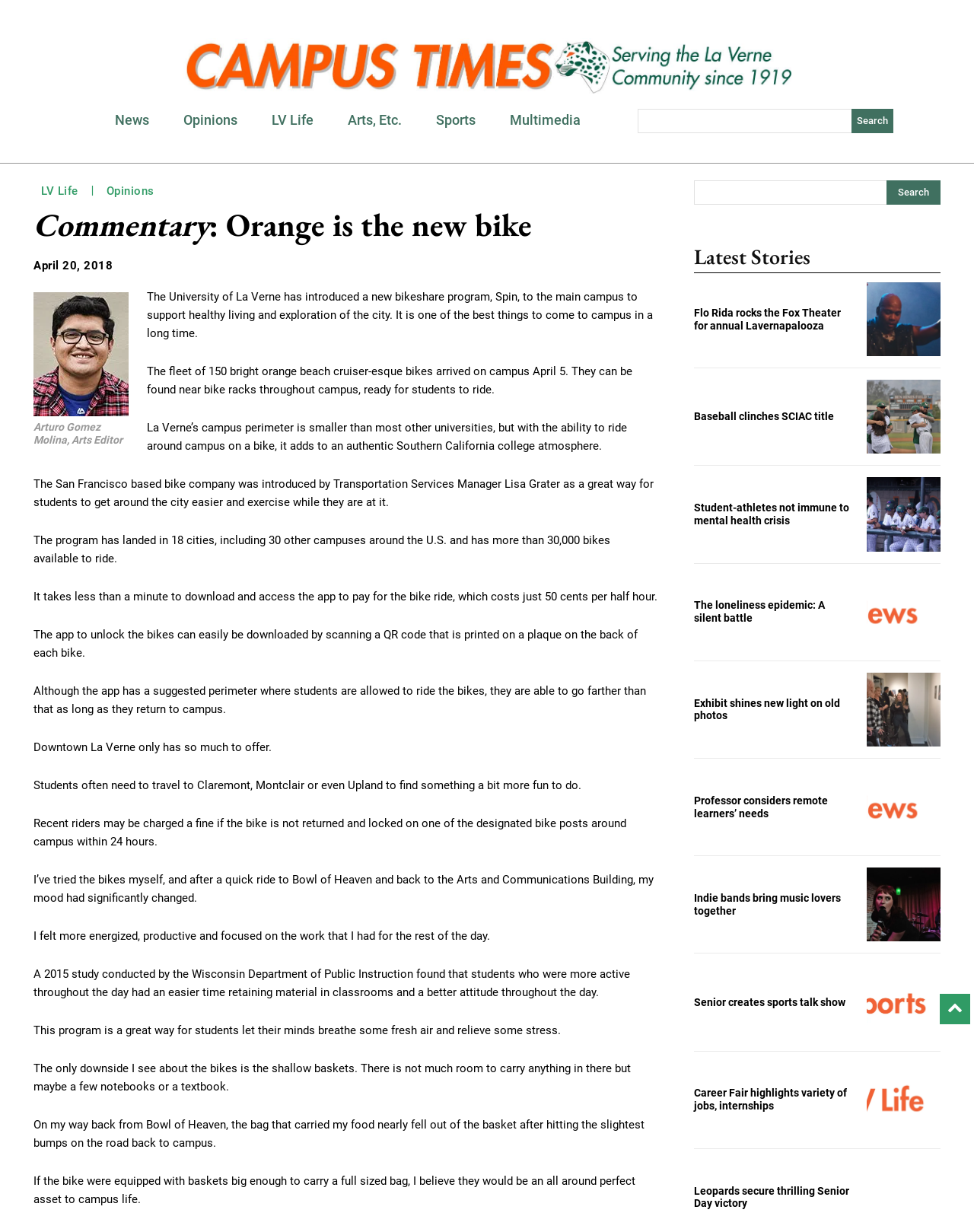Determine the bounding box coordinates of the element that should be clicked to execute the following command: "View the article about Flo Rida".

[0.89, 0.229, 0.966, 0.289]